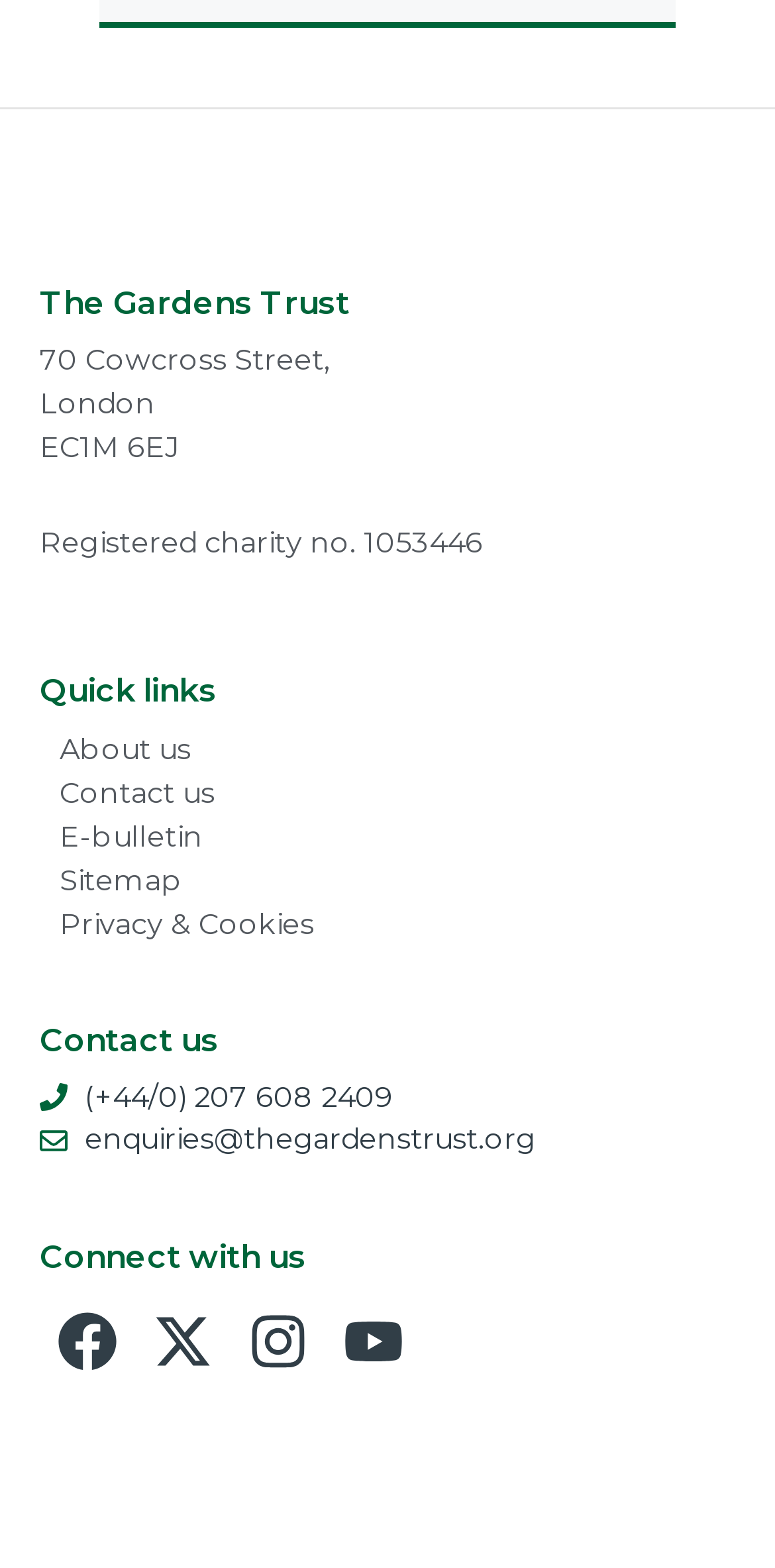What is the email address of The Gardens Trust?
Please respond to the question with a detailed and well-explained answer.

I found the email address by looking at the link under the 'Contact us' heading, which provides the email address.